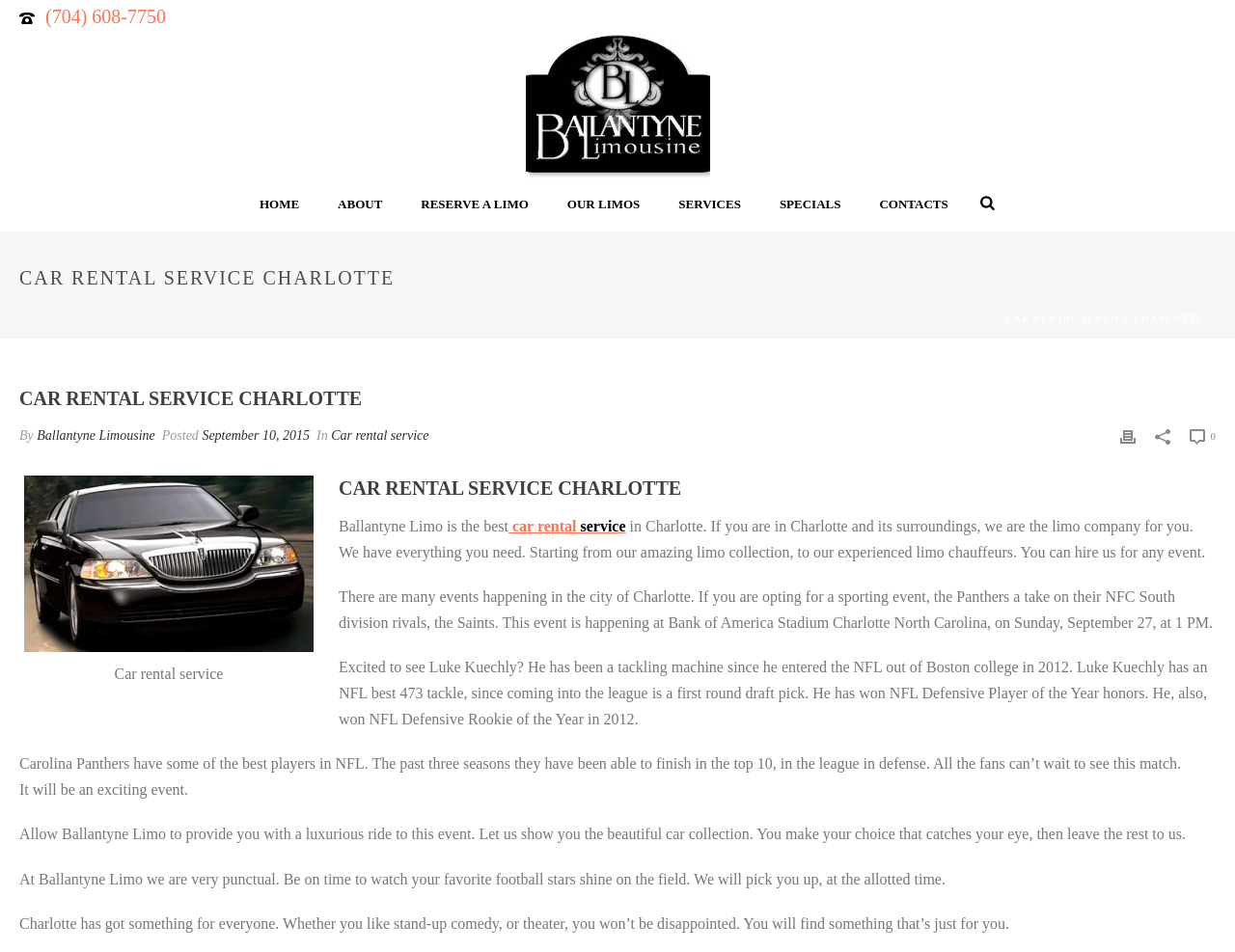Locate the bounding box of the user interface element based on this description: "Toggle XII. Course Descriptions".

None